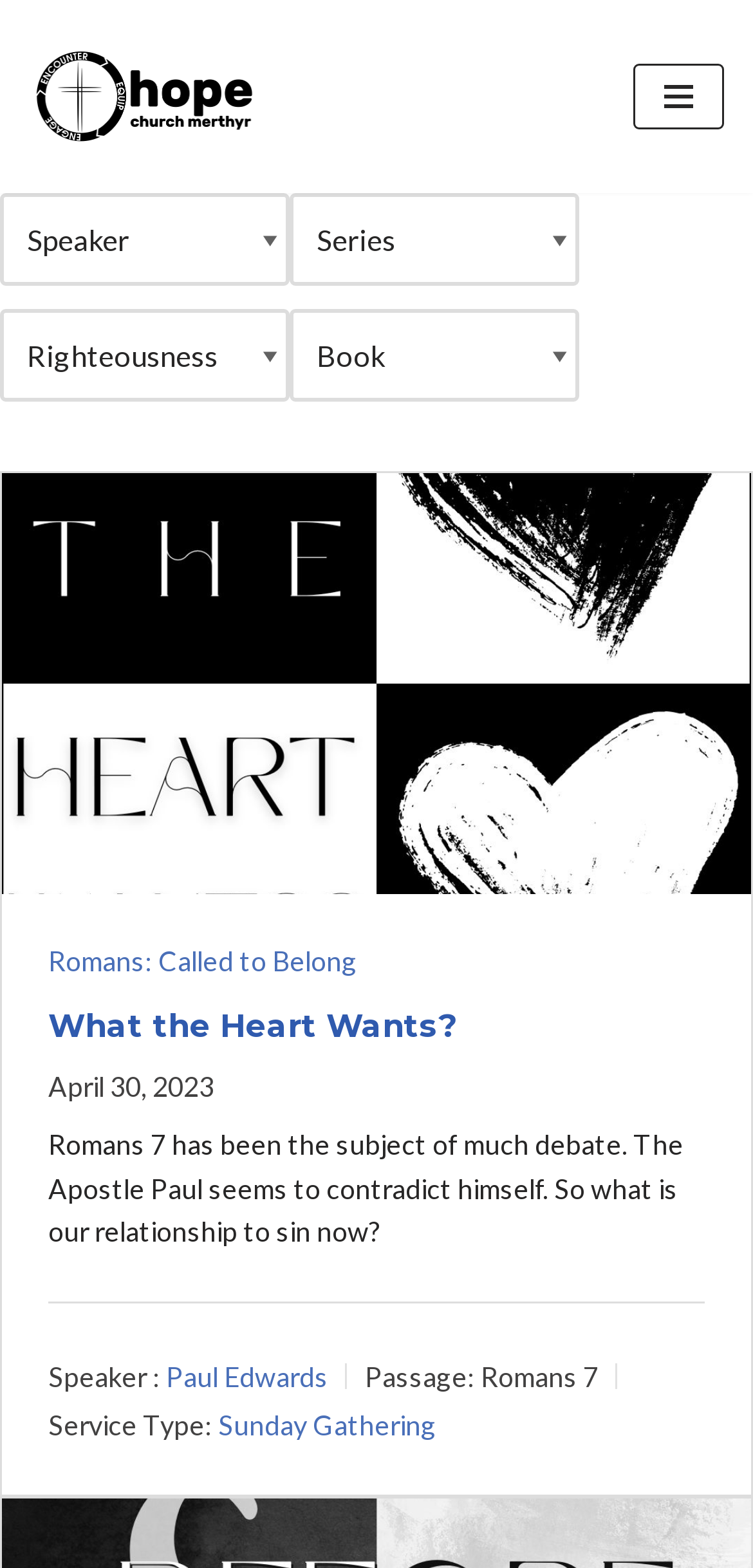Give a full account of the webpage's elements and their arrangement.

The webpage is about the "Righteousness Archives" of Hope Church Merthyr. At the top left, there is a "Skip to content" link. Next to it, on the top center, is the church's logo with the text "Hope Church Merthyr All things made new". On the top right, there is a "Navigation Menu" button.

Below the top section, there are four comboboxes for filtering content by "Speaker", "Series", "Topic", and "Book". These comboboxes are aligned horizontally and take up about half of the screen width.

The main content of the webpage is an article section that occupies most of the screen. It contains a list of sermon archives, with each item having a title, date, passage, speaker, and service type. The first item on the list is "Romans: Called to Belong" with a title "What the Heart Wants?" and a description that spans multiple lines. The date of the sermon is April 30, 2023, and the passage is Romans 7. The speaker is Paul Edwards, and the service type is a Sunday Gathering.